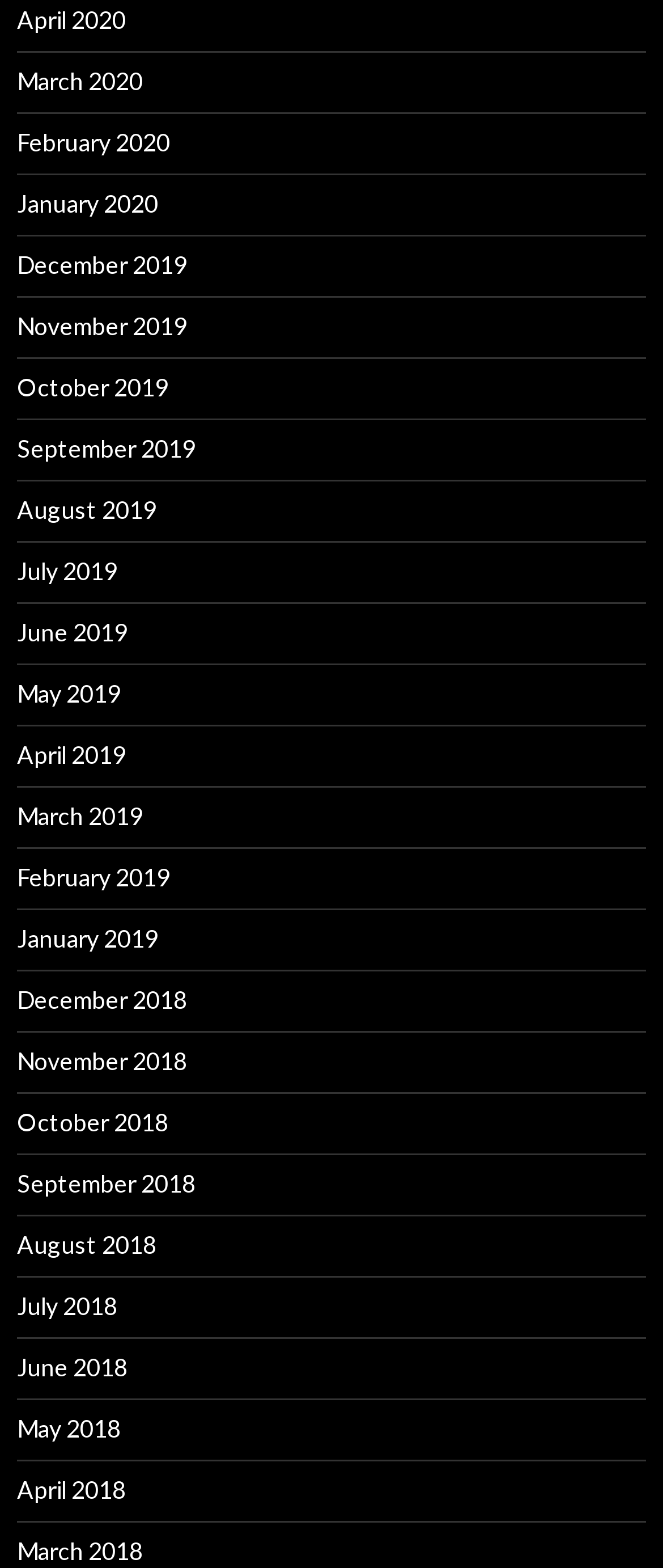What is the earliest month listed?
Using the visual information, respond with a single word or phrase.

December 2018